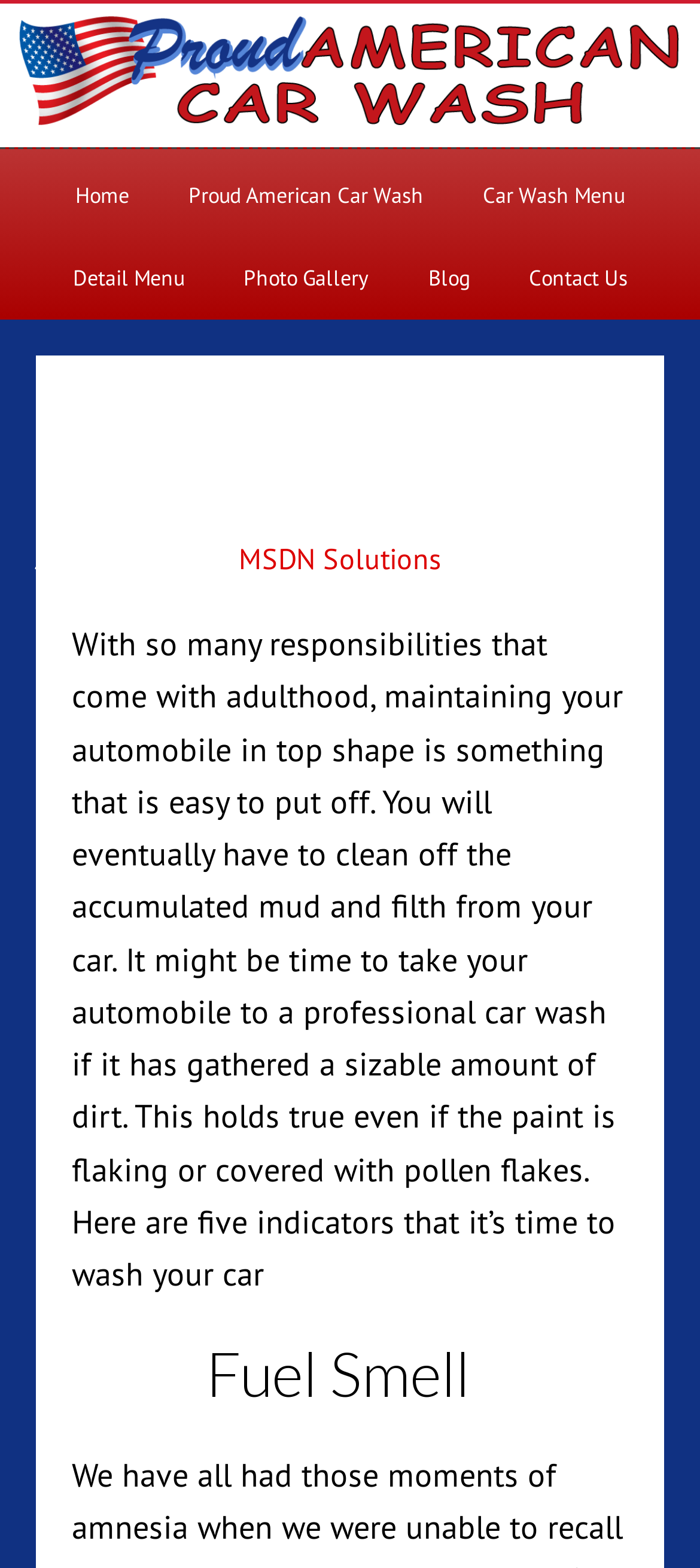Please identify the bounding box coordinates of the clickable region that I should interact with to perform the following instruction: "check contact information". The coordinates should be expressed as four float numbers between 0 and 1, i.e., [left, top, right, bottom].

[0.717, 0.151, 0.935, 0.204]